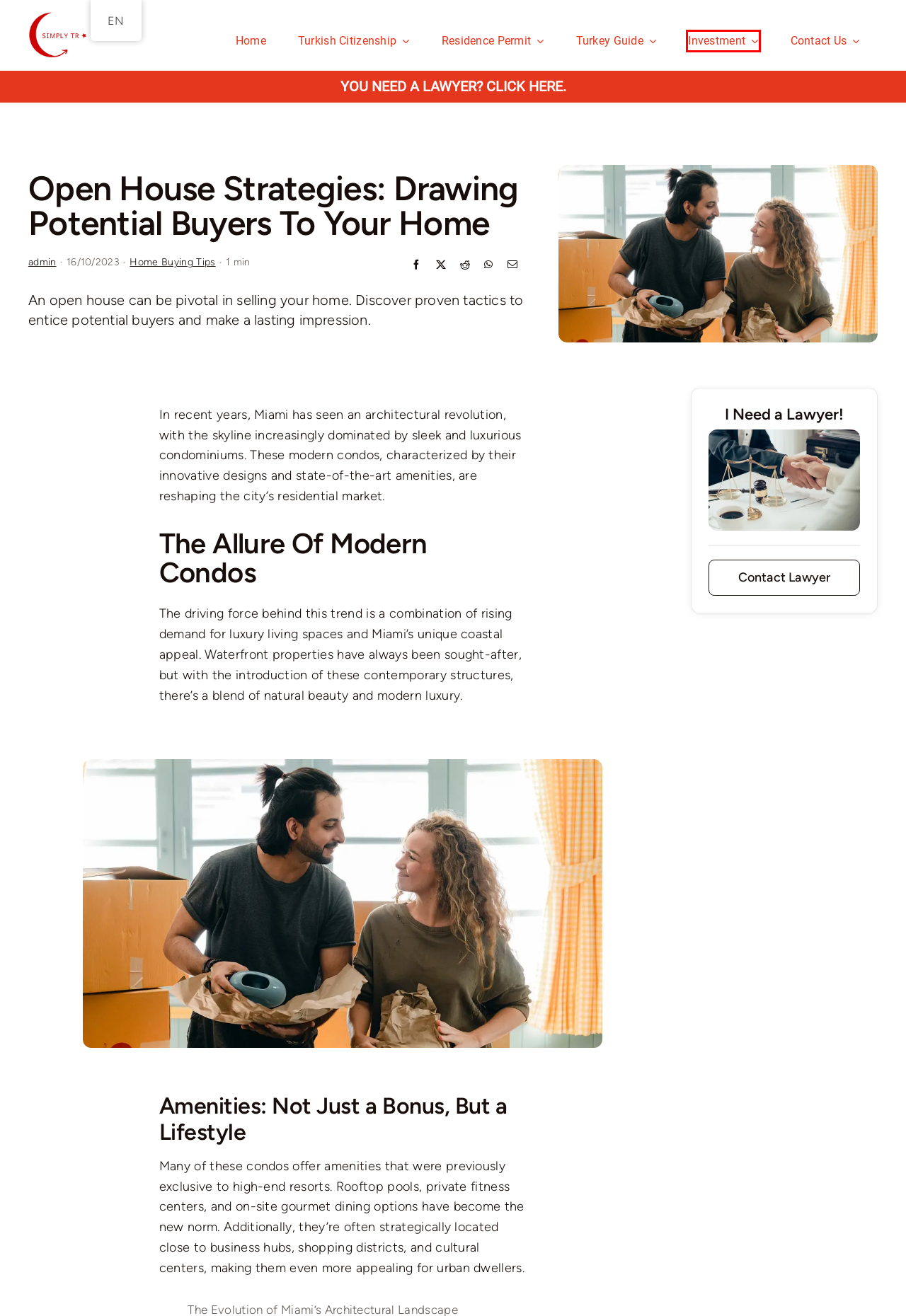You have a screenshot showing a webpage with a red bounding box around a UI element. Choose the webpage description that best matches the new page after clicking the highlighted element. Here are the options:
A. Simply TR → Turkish Residence Permit - Turkish Citizenship
B. Residence Permit - Simply TR
C. Life in Turkey - Simply TR
D. Home Buying Tips - Simply TR
E. Investment in Turkey - Simply TR
F. Turkish Citizenship by Investment - Simply TR
G. Contact Us - Simply TR
H. admin - Simply TR

E